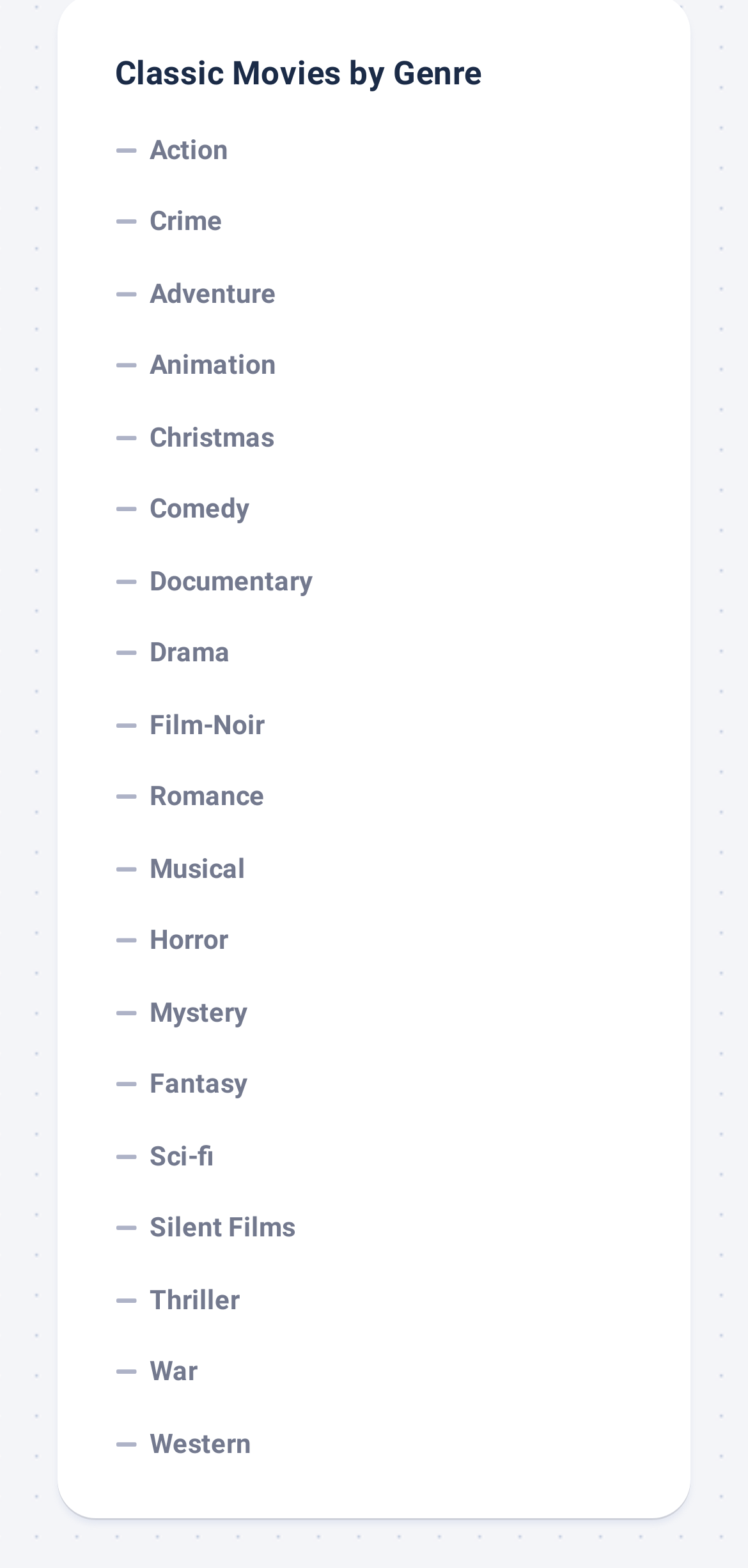Please mark the clickable region by giving the bounding box coordinates needed to complete this instruction: "Select Adventure movies".

[0.154, 0.165, 0.846, 0.21]